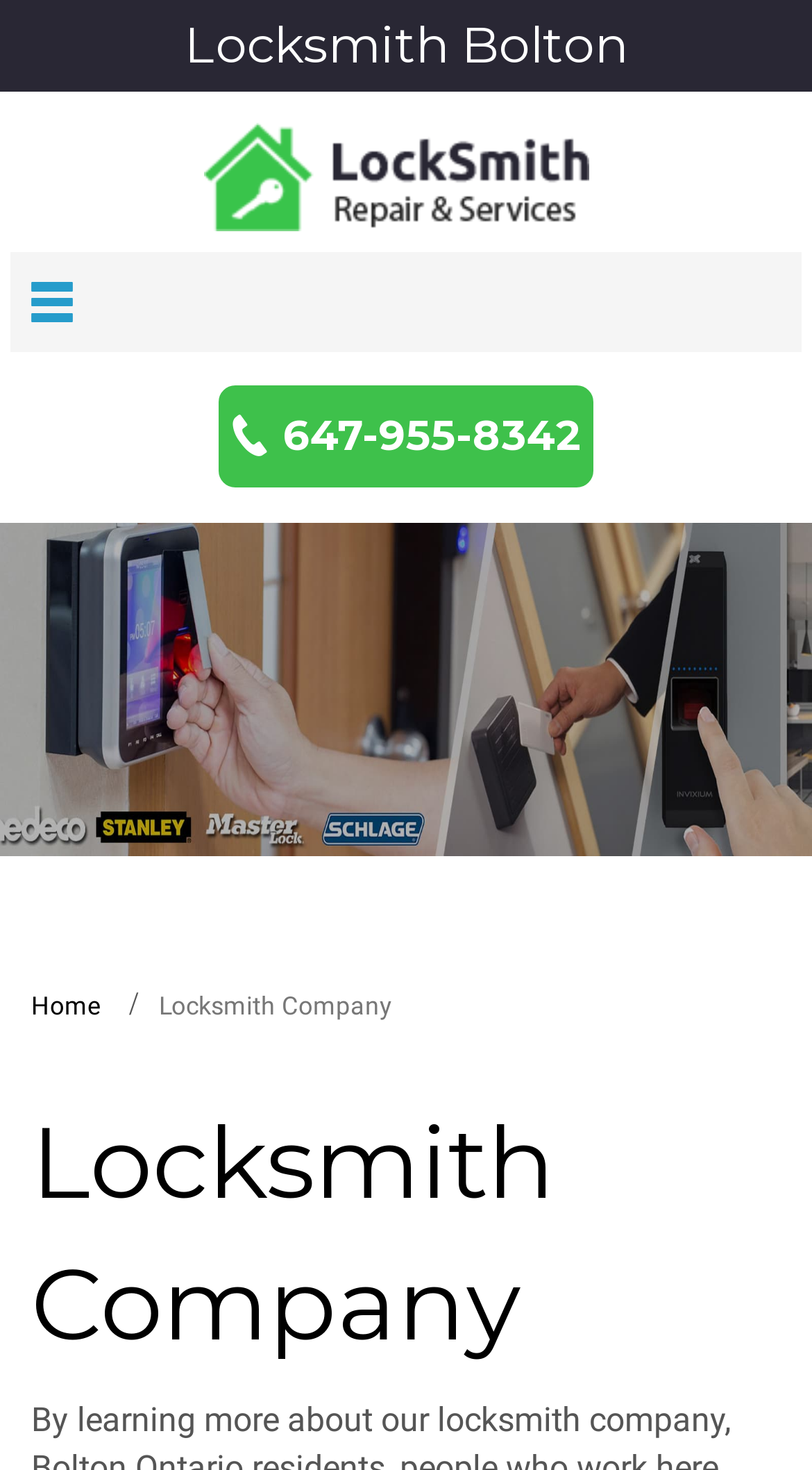Return the bounding box coordinates of the UI element that corresponds to this description: "alt="Locksmith bolton, on"". The coordinates must be given as four float numbers in the range of 0 and 1, [left, top, right, bottom].

[0.25, 0.084, 0.724, 0.157]